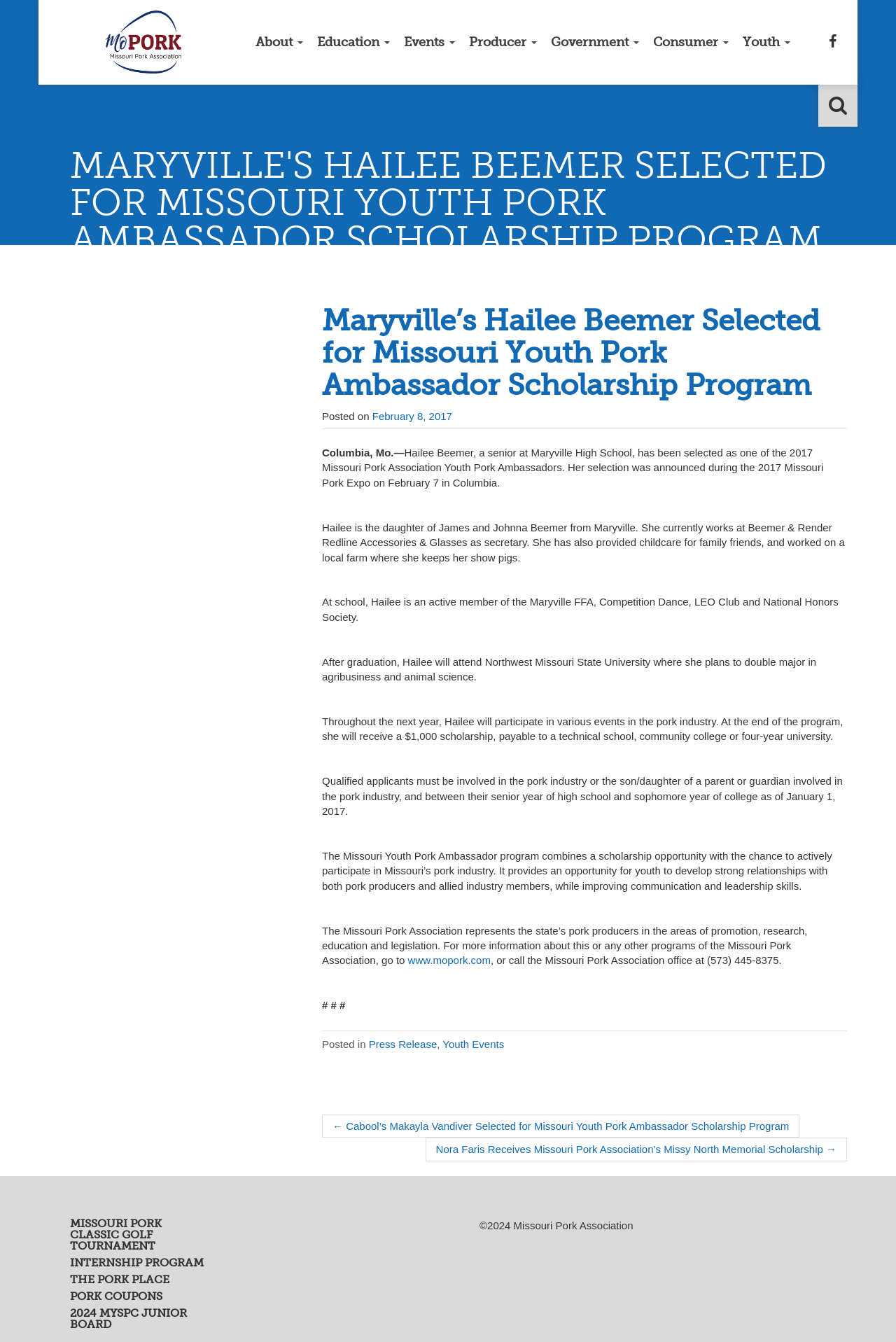Find the bounding box coordinates of the clickable area required to complete the following action: "Visit Facebook page".

[0.925, 0.0, 0.945, 0.062]